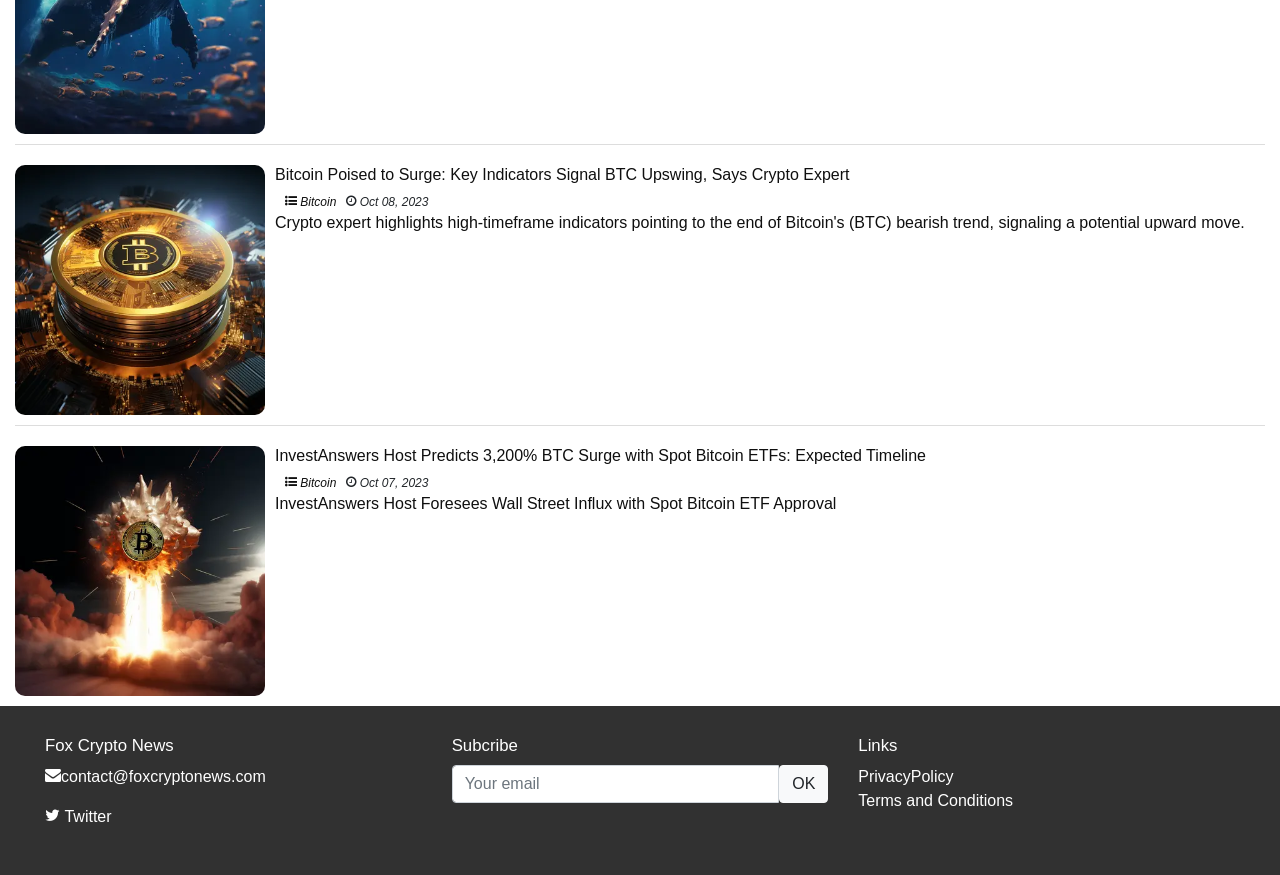Using the provided element description: "Terms and Conditions", determine the bounding box coordinates of the corresponding UI element in the screenshot.

[0.671, 0.905, 0.791, 0.924]